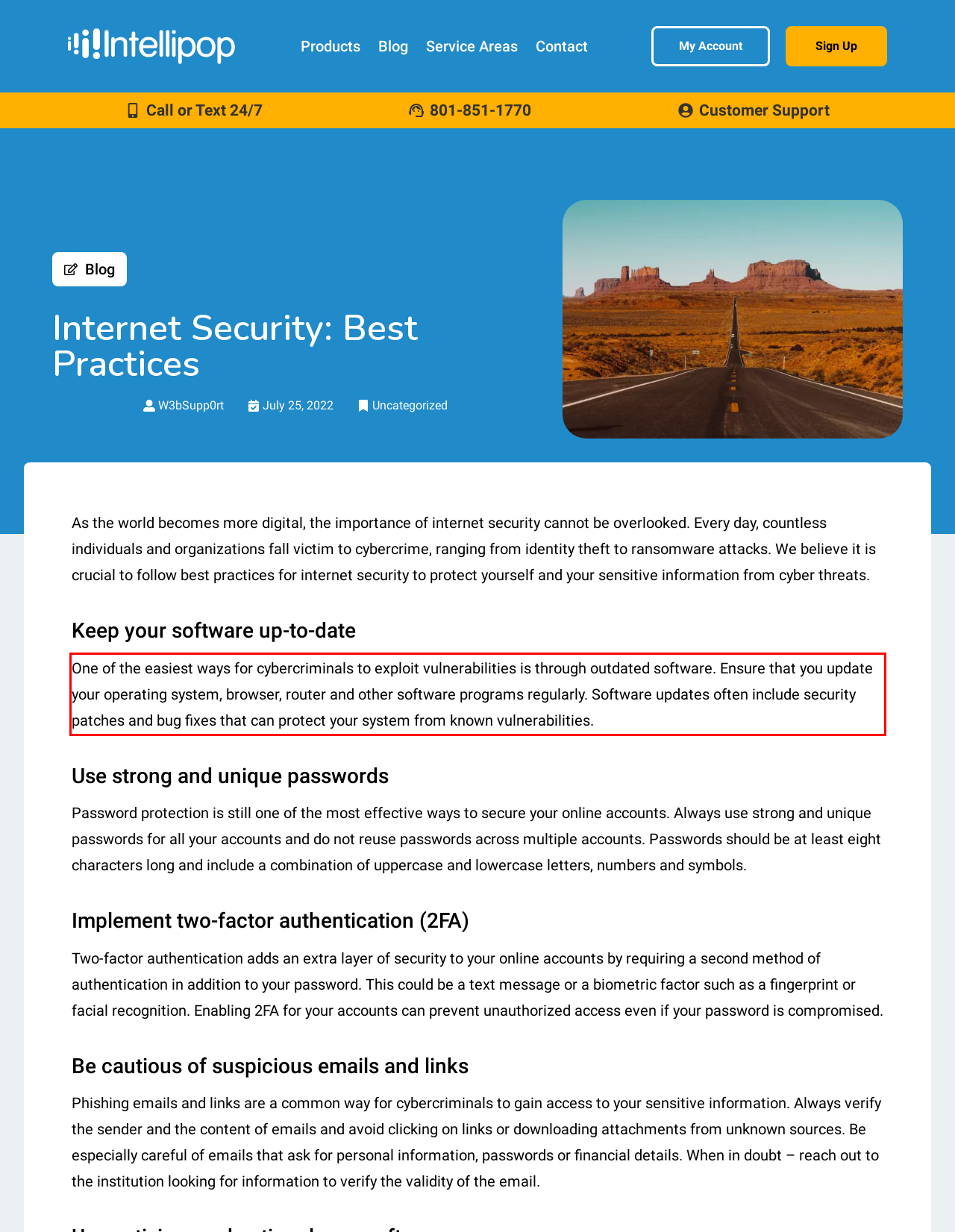Examine the screenshot of the webpage, locate the red bounding box, and generate the text contained within it.

One of the easiest ways for cybercriminals to exploit vulnerabilities is through outdated software. Ensure that you update your operating system, browser, router and other software programs regularly. Software updates often include security patches and bug fixes that can protect your system from known vulnerabilities.